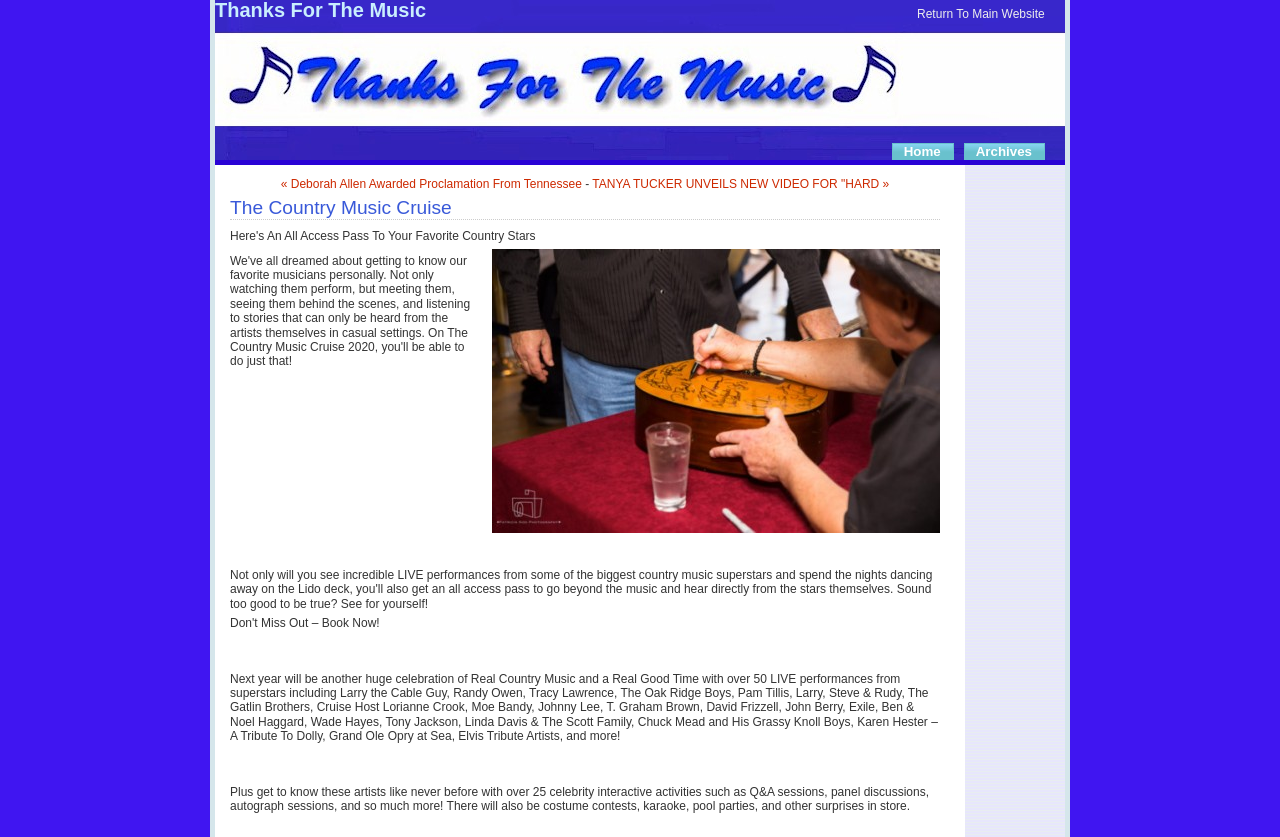Provide a brief response using a word or short phrase to this question:
Who is the cruise host?

Lorianne Crook